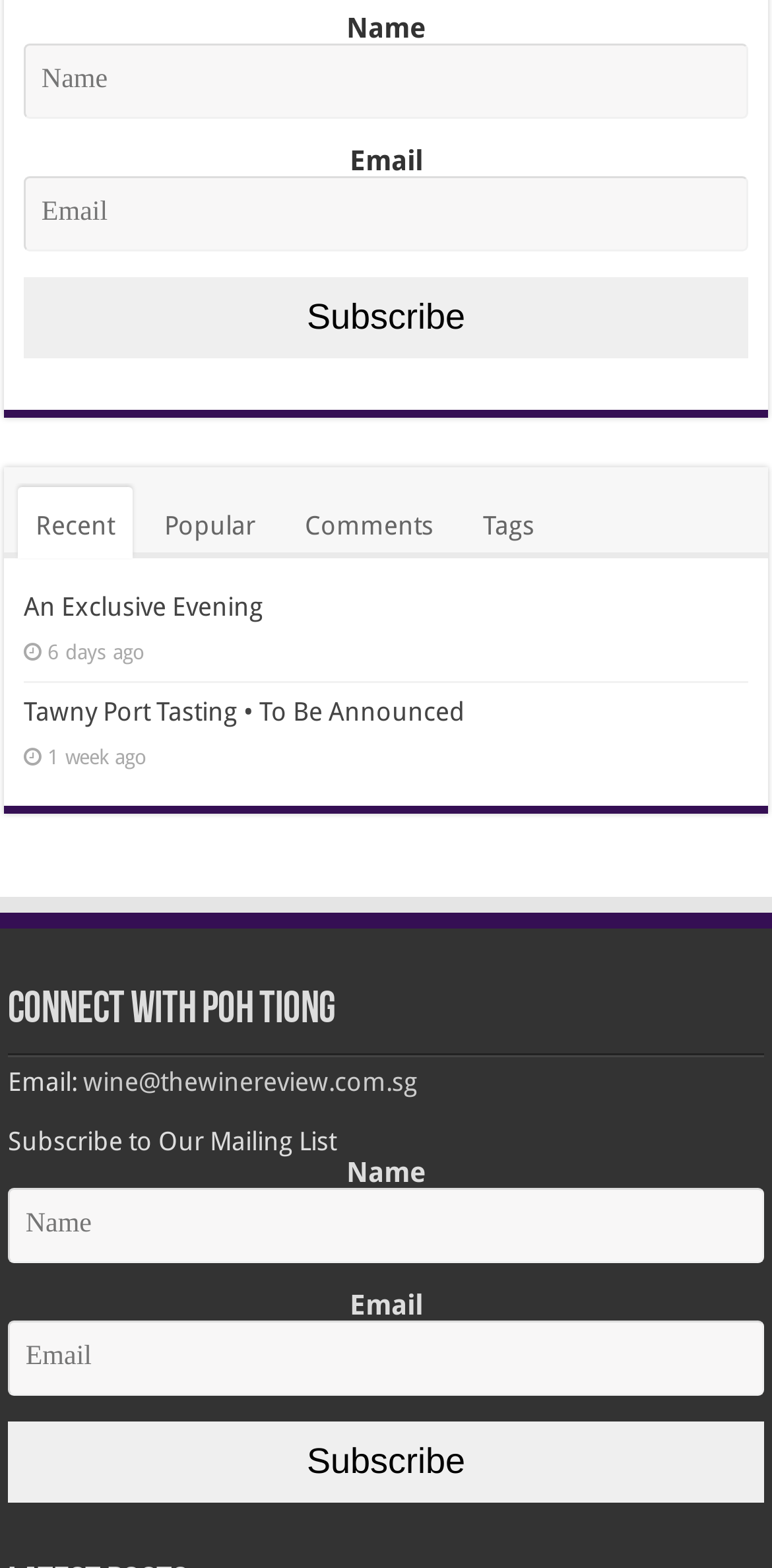Please identify the bounding box coordinates of the region to click in order to complete the task: "Subscribe to the newsletter". The coordinates must be four float numbers between 0 and 1, specified as [left, top, right, bottom].

[0.031, 0.177, 0.969, 0.228]